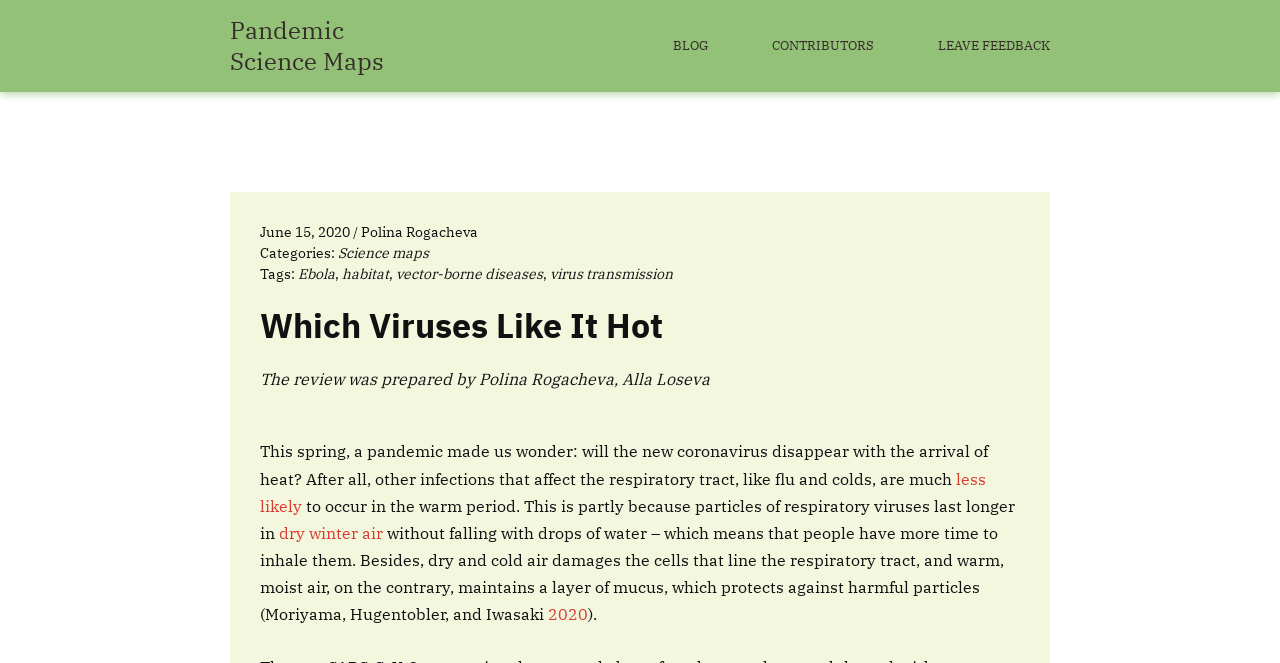From the screenshot, find the bounding box of the UI element matching this description: "dry winter air". Supply the bounding box coordinates in the form [left, top, right, bottom], each a float between 0 and 1.

[0.218, 0.789, 0.299, 0.819]